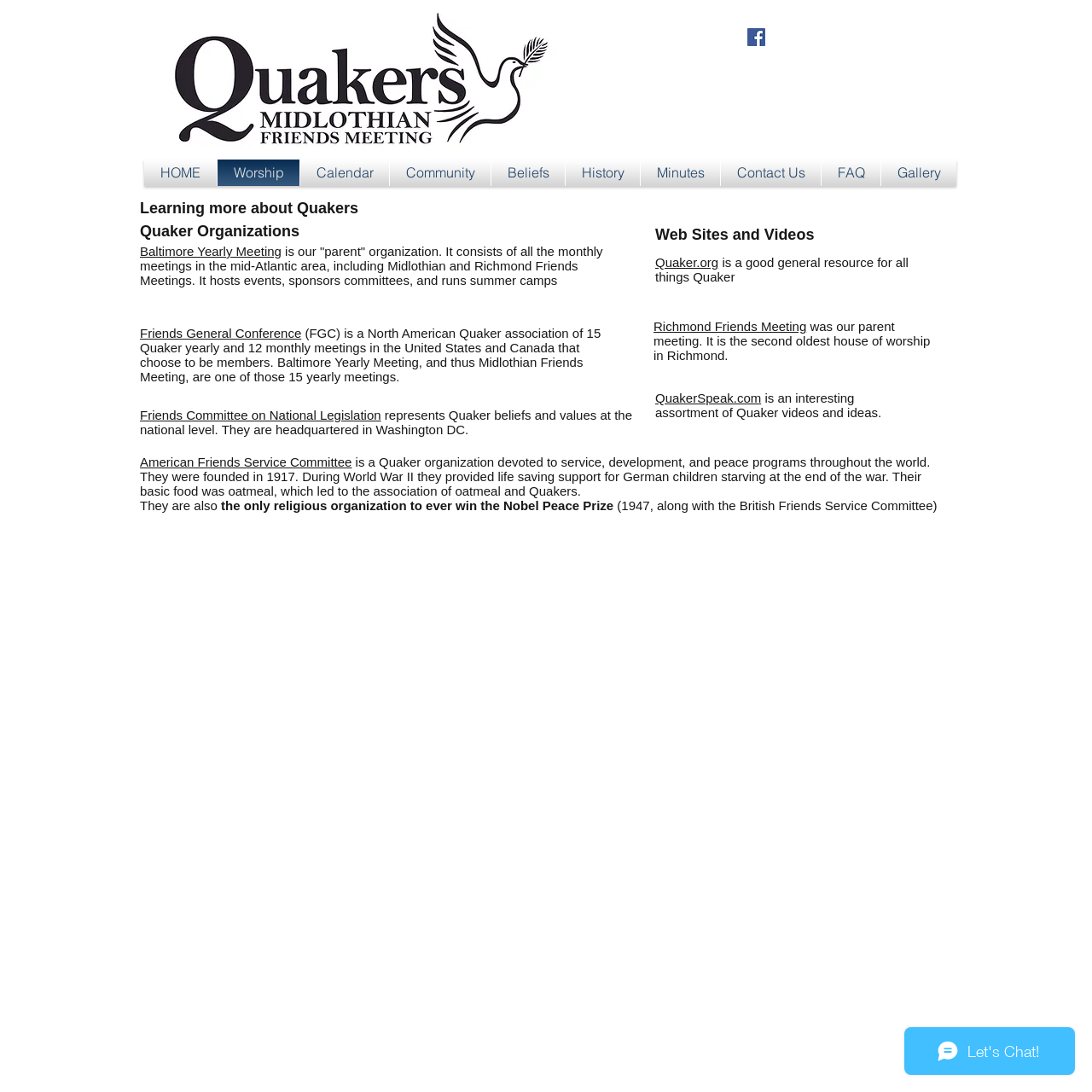Please find the bounding box coordinates of the element's region to be clicked to carry out this instruction: "Learn more about Quaker Organizations".

[0.128, 0.204, 0.274, 0.22]